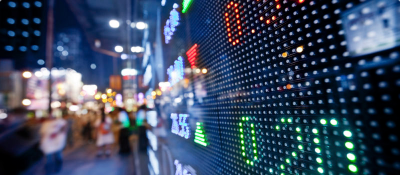Provide a thorough description of the contents of the image.

The image captures a vibrant scene of a bustling street illuminated by the glow of digital displays, showcasing stock market data with brightly lit numbers and graphs. In the foreground, a large electronic board displays fluctuating values, including stock tickers marked by green and red indicators, representing gains and losses. The background suggests a lively urban environment filled with blurred figures of people, hinting at the activity and dynamism of city life. This juxtaposition emphasizes the intersection of finance and the everyday hustle of a metropolitan area, reflecting both economic activity and the fast-paced world in which it exists.